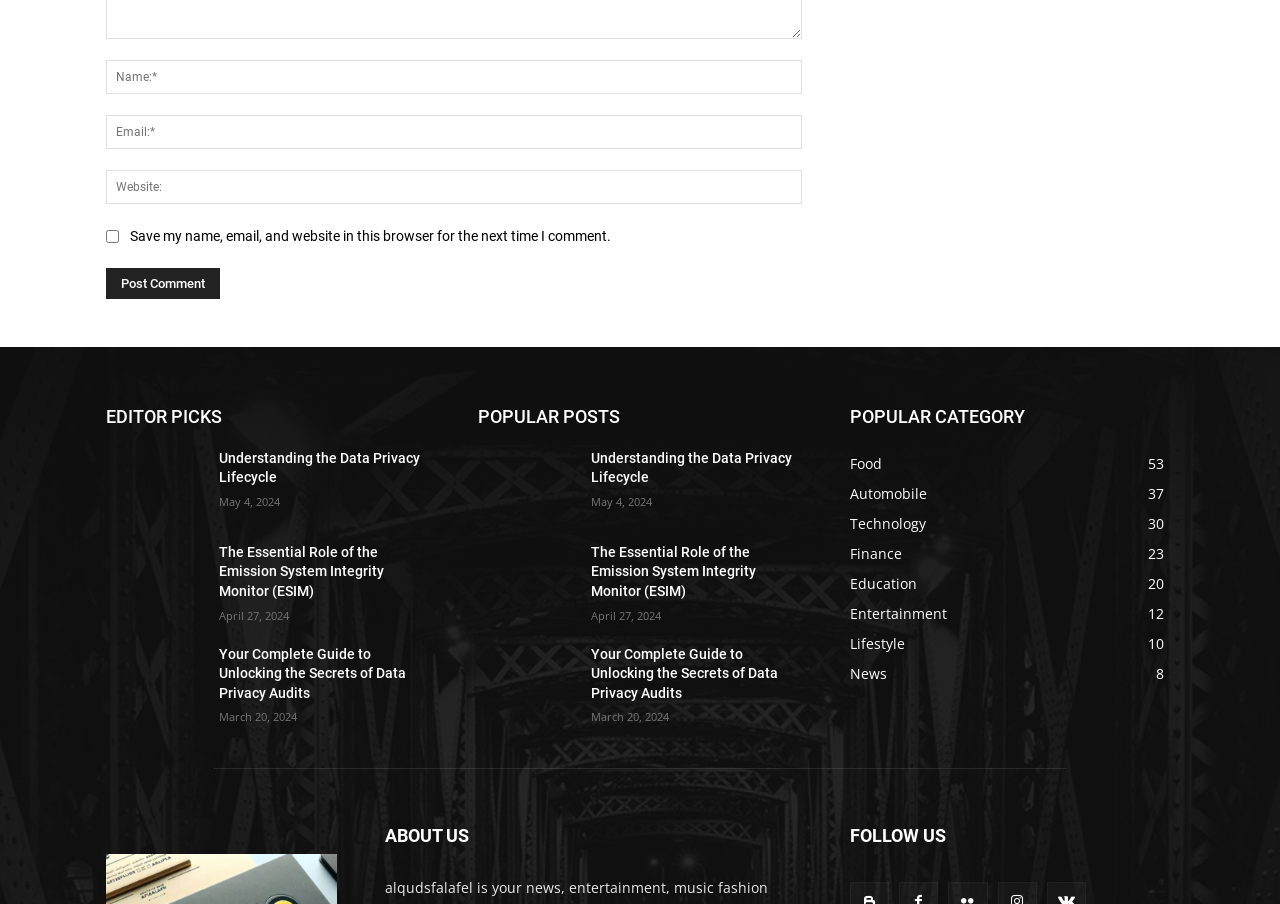Please determine the bounding box coordinates, formatted as (top-left x, top-left y, bottom-right x, bottom-right y), with all values as floating point numbers between 0 and 1. Identify the bounding box of the region described as: parent_node: Website: name="url" placeholder="Website:"

[0.083, 0.187, 0.627, 0.224]